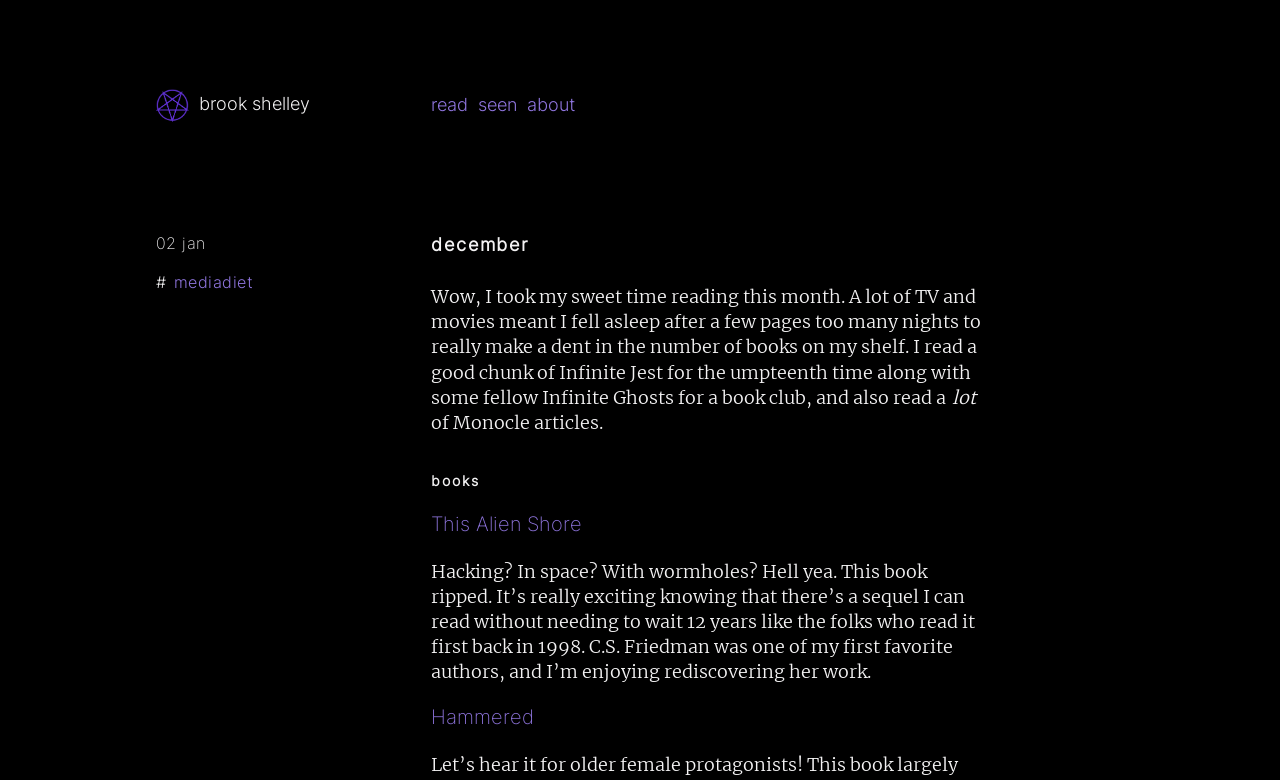How many links are there in the top navigation bar?
Based on the image, provide your answer in one word or phrase.

4